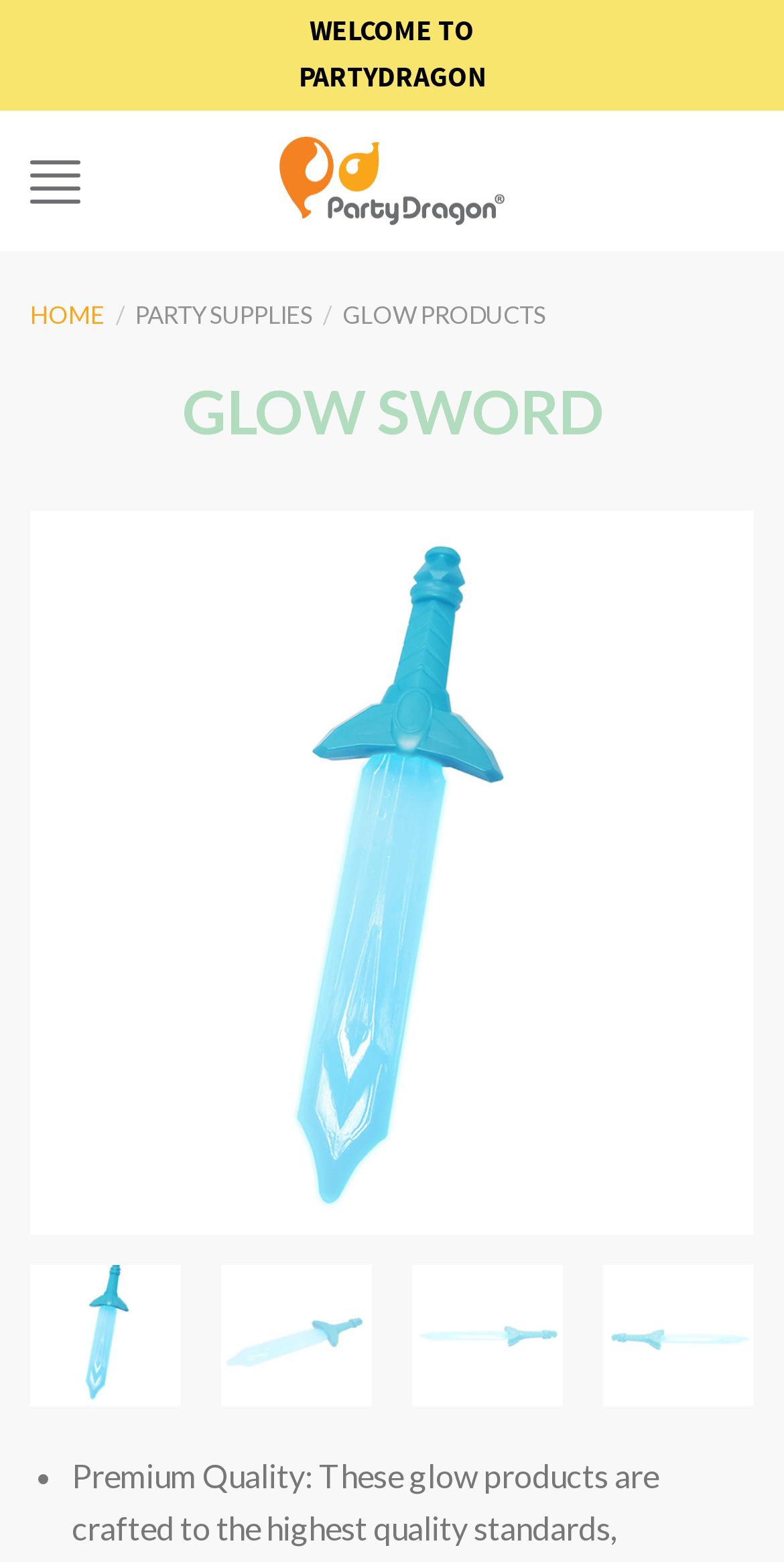Locate the bounding box coordinates for the element described below: "Home". The coordinates must be four float values between 0 and 1, formatted as [left, top, right, bottom].

[0.038, 0.192, 0.133, 0.211]